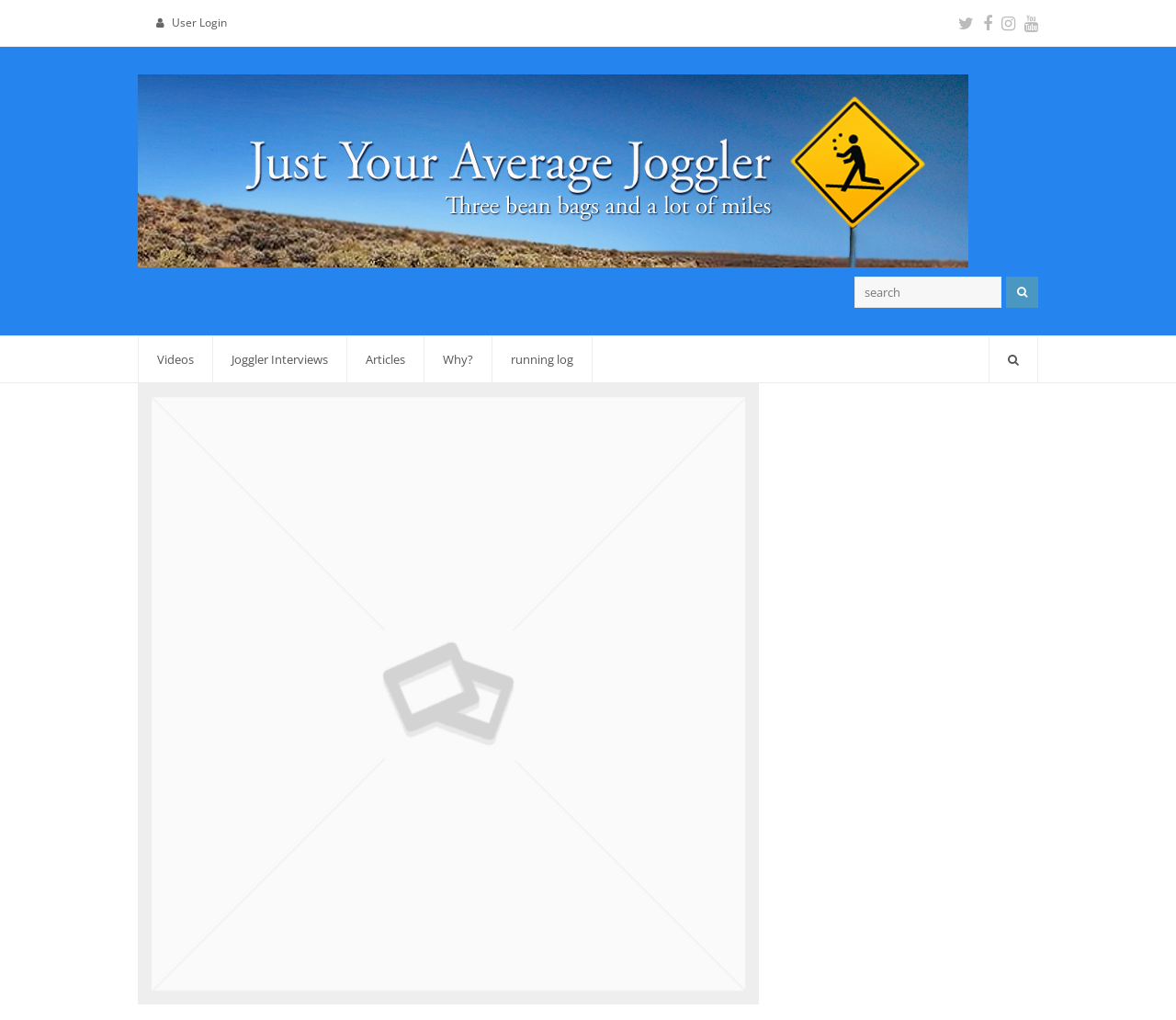Identify the bounding box coordinates of the section to be clicked to complete the task described by the following instruction: "Visit the Videos page". The coordinates should be four float numbers between 0 and 1, formatted as [left, top, right, bottom].

[0.118, 0.33, 0.18, 0.375]